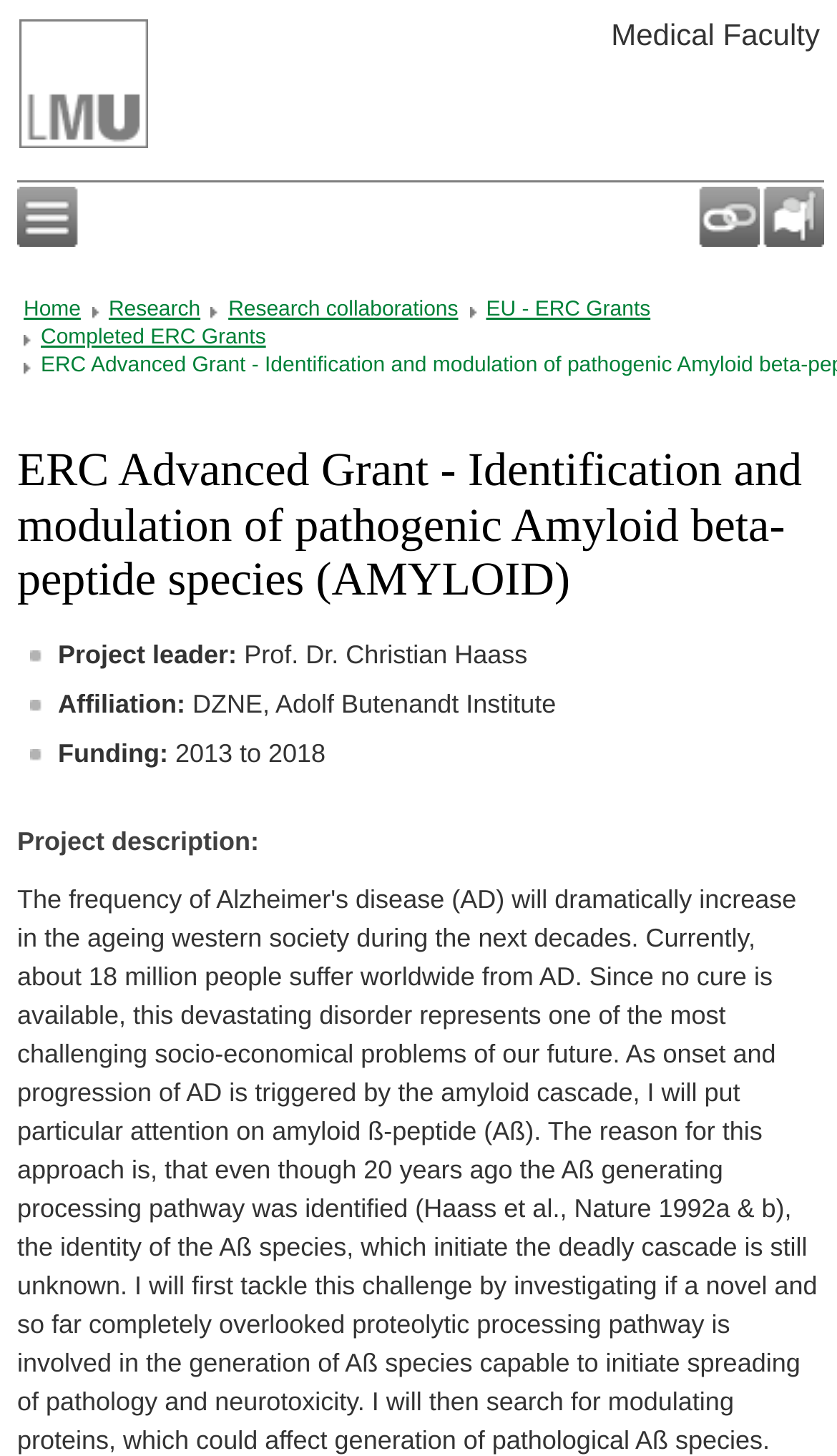Elaborate on the information and visuals displayed on the webpage.

The webpage is about the ERC Advanced Grant project "Identification and modulation of pathogenic Amyloid beta-peptide species (AMYLOID)" at the Medical Faculty of LMU Munich. 

At the top right corner, there are three links: "Language Selection", "Links", and "Main Navigation". Below these links, there is a navigation menu with five links: "Home", "Research", "Research collaborations", "EU - ERC Grants", and "Completed ERC Grants". 

The main content of the webpage starts with a heading that repeats the project title. Below the heading, there is a section with three lines of text, each describing a specific detail about the project. The first line indicates that the project leader is Prof. Dr. Christian Haass, the second line shows the affiliation as DZNE, Adolf Butenandt Institute, and the third line mentions the funding period from 2013 to 2018. 

Following this section, there is another heading titled "Project description:", which likely introduces the main content of the project.